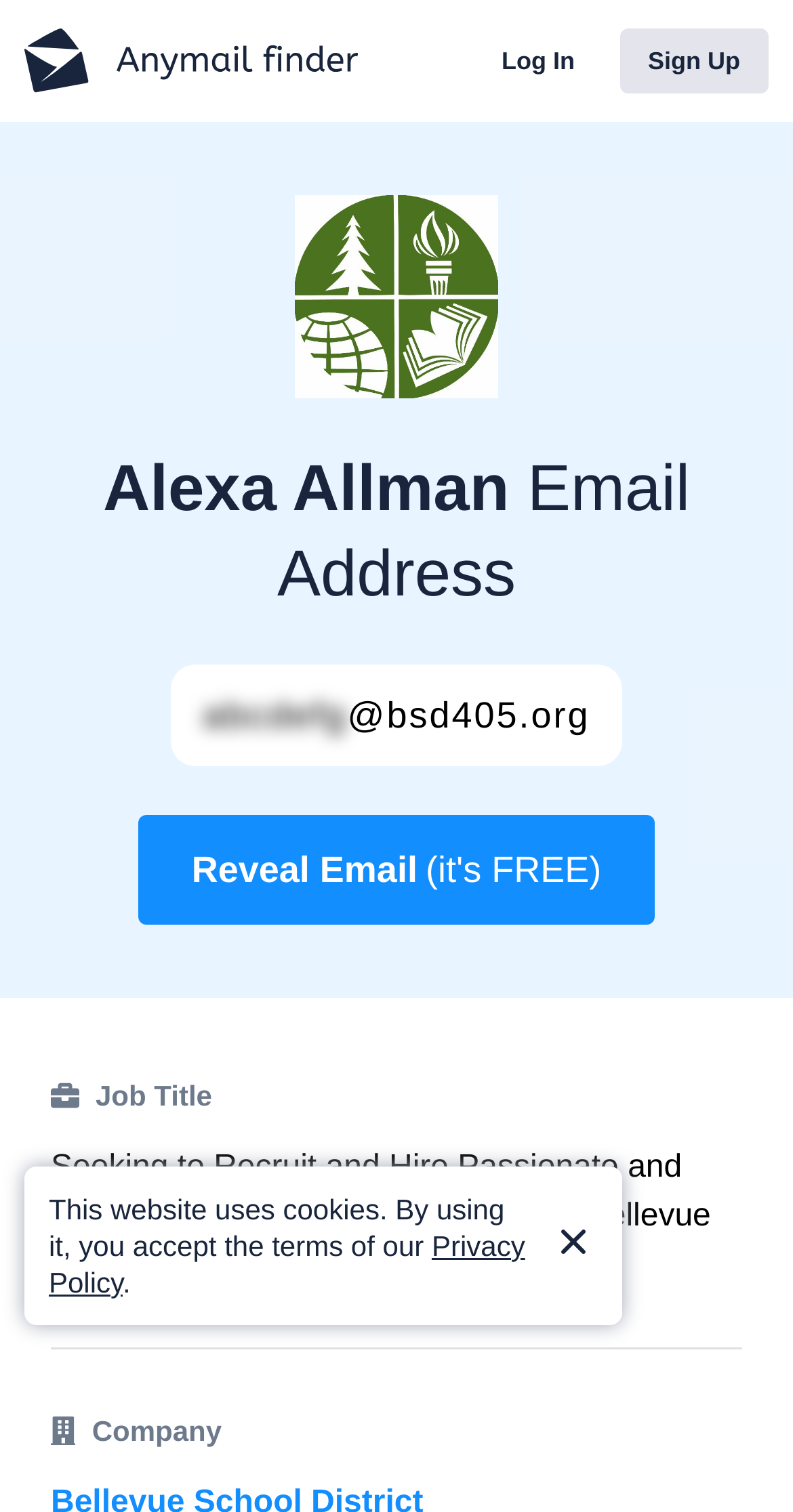Can you locate the main headline on this webpage and provide its text content?

Alexa Allman Email Address